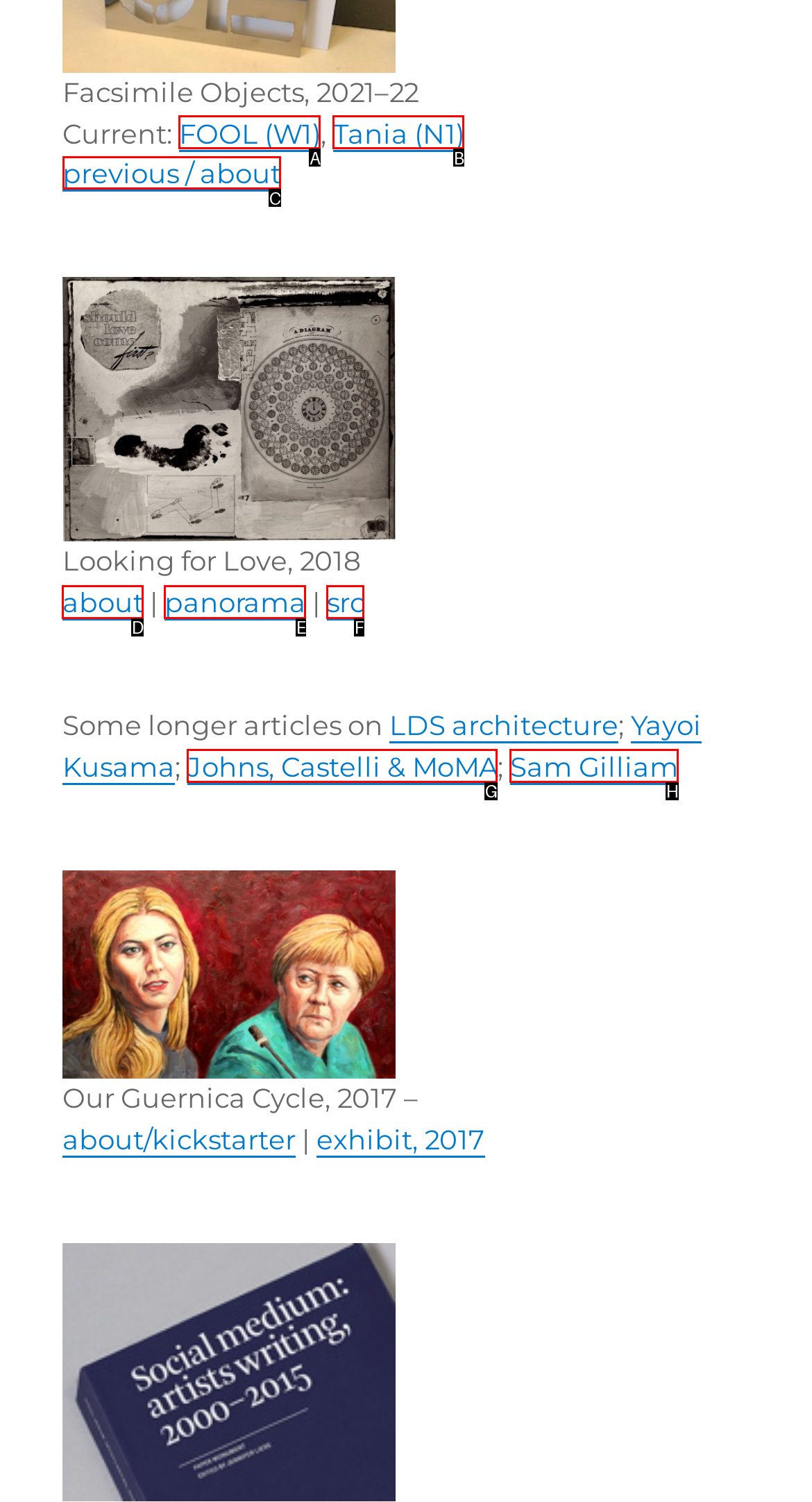Determine which option should be clicked to carry out this task: Explore previous / about
State the letter of the correct choice from the provided options.

C